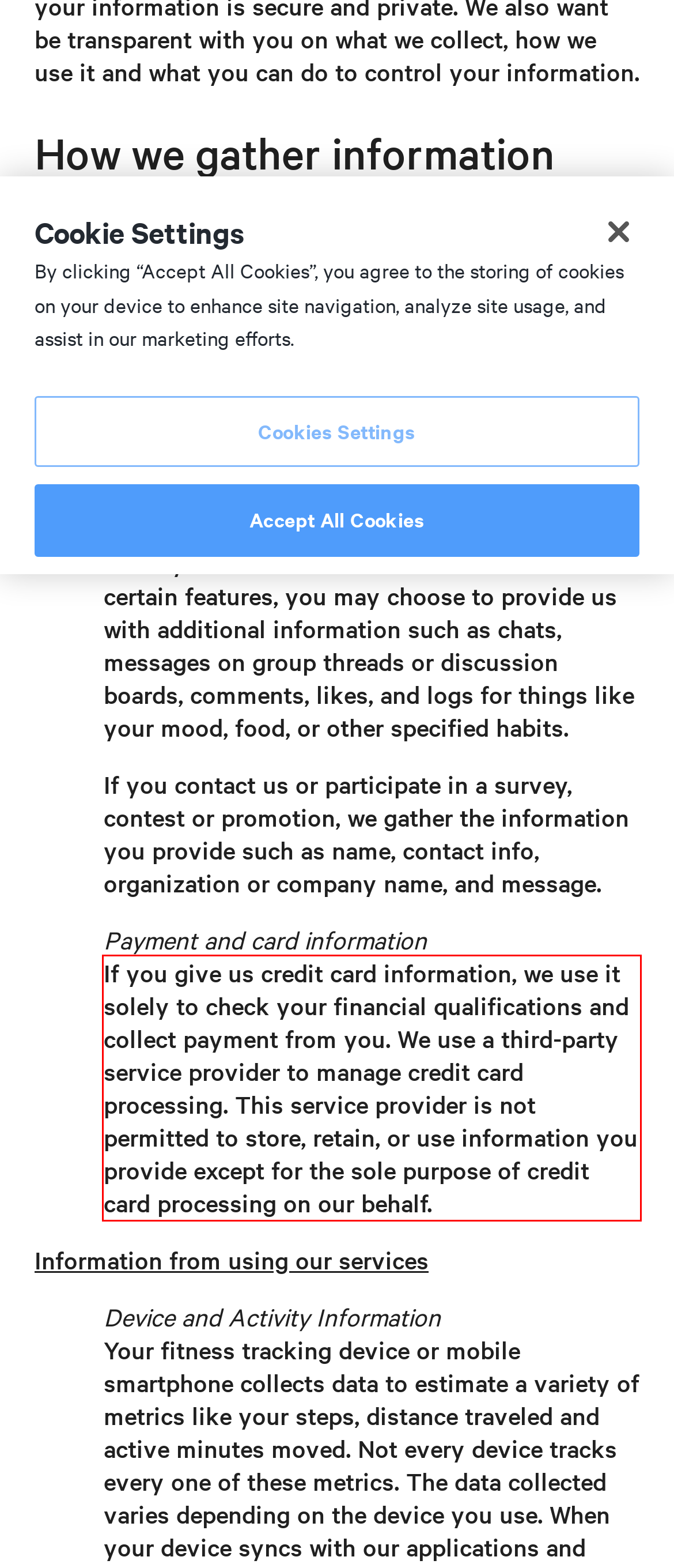Locate the red bounding box in the provided webpage screenshot and use OCR to determine the text content inside it.

If you give us credit card information, we use it solely to check your financial qualifications and collect payment from you. We use a third-party service provider to manage credit card processing. This service provider is not permitted to store, retain, or use information you provide except for the sole purpose of credit card processing on our behalf.